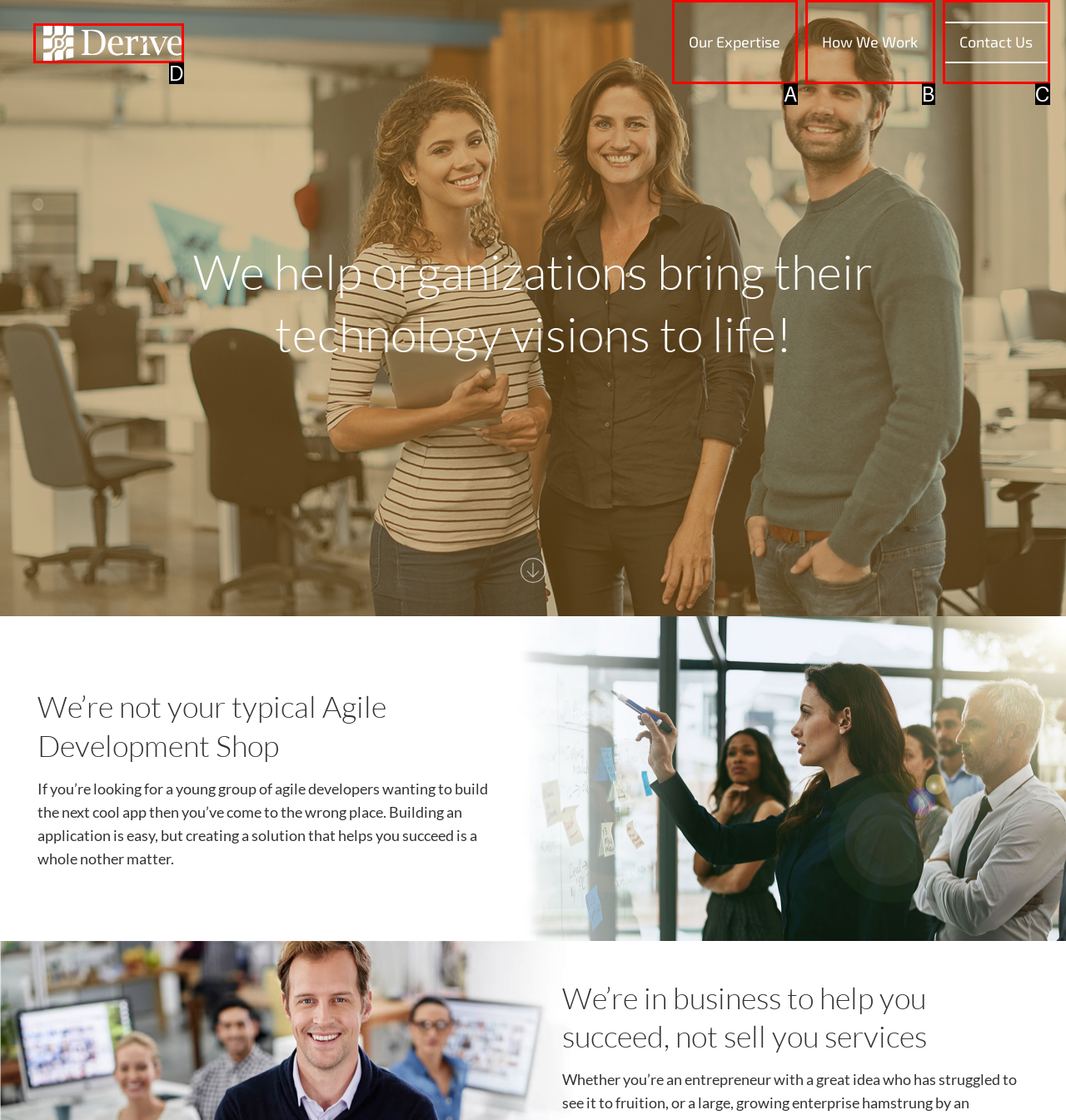Pick the option that best fits the description: Contact Us. Reply with the letter of the matching option directly.

C